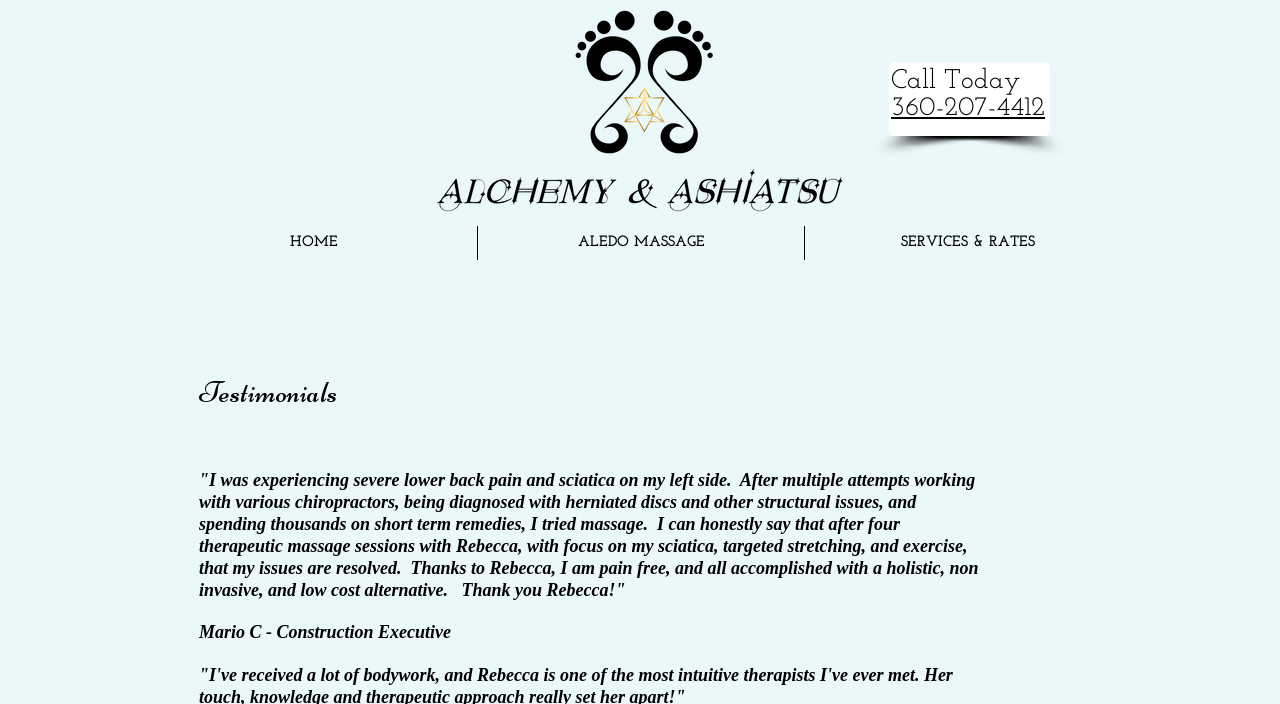Show the bounding box coordinates for the HTML element described as: "SERVICES & RATES".

[0.629, 0.321, 0.883, 0.369]